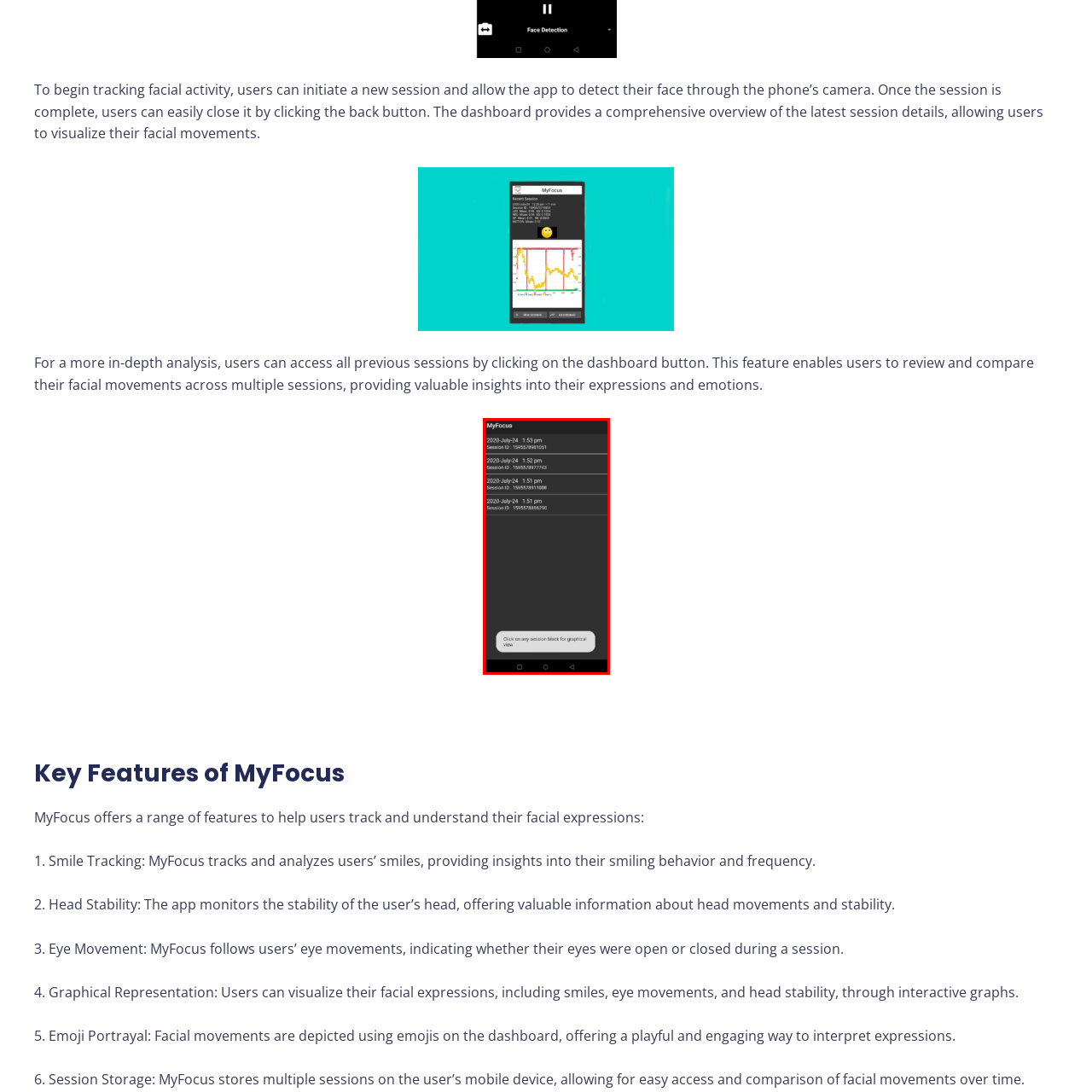What type of data does MyFocus aim to help users understand?
Inspect the image portion within the red bounding box and deliver a detailed answer to the question.

The functionality of MyFocus is designed to allow users to visualize their facial expression data over time, which suggests that the application aims to help users understand their personal emotional trends by providing insights into their facial activity.